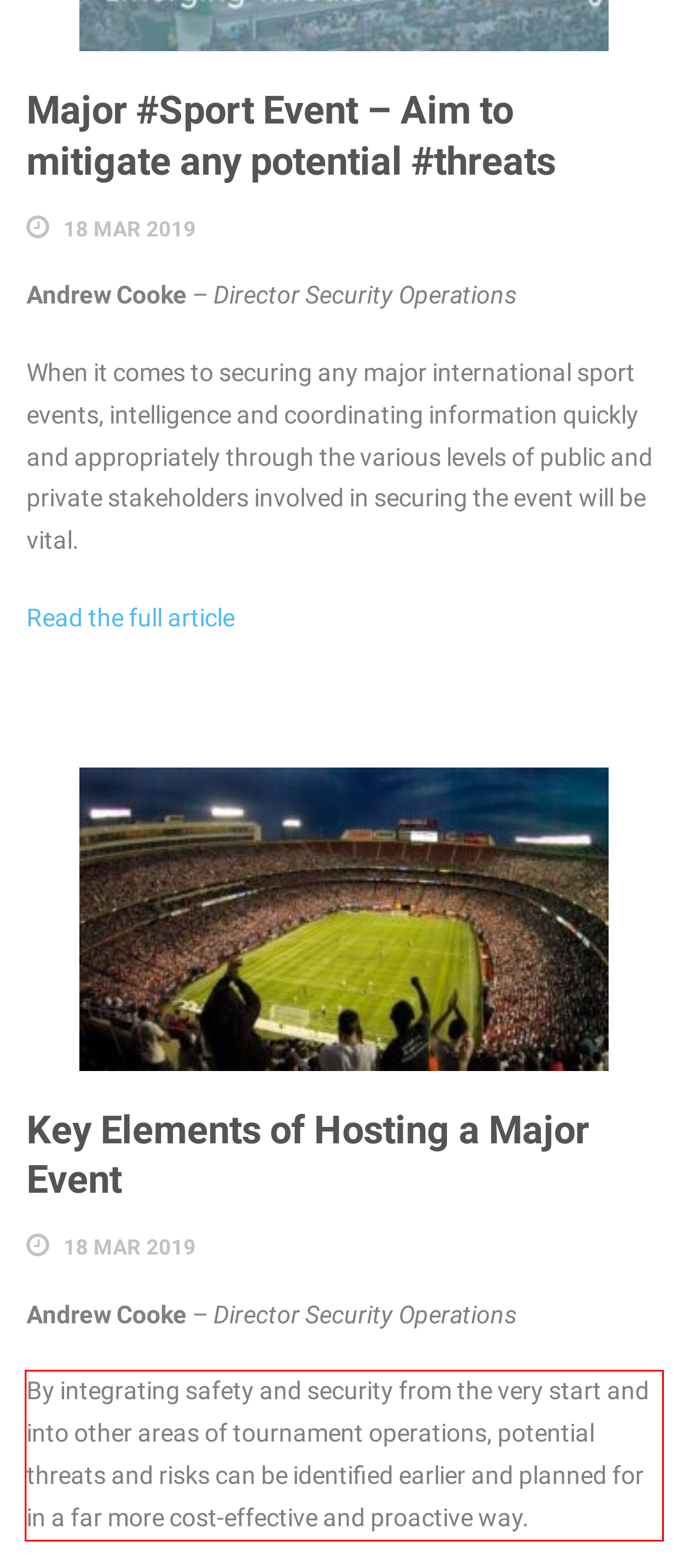Review the webpage screenshot provided, and perform OCR to extract the text from the red bounding box.

By integrating safety and security from the very start and into other areas of tournament operations, potential threats and risks can be identified earlier and planned for in a far more cost-effective and proactive way.